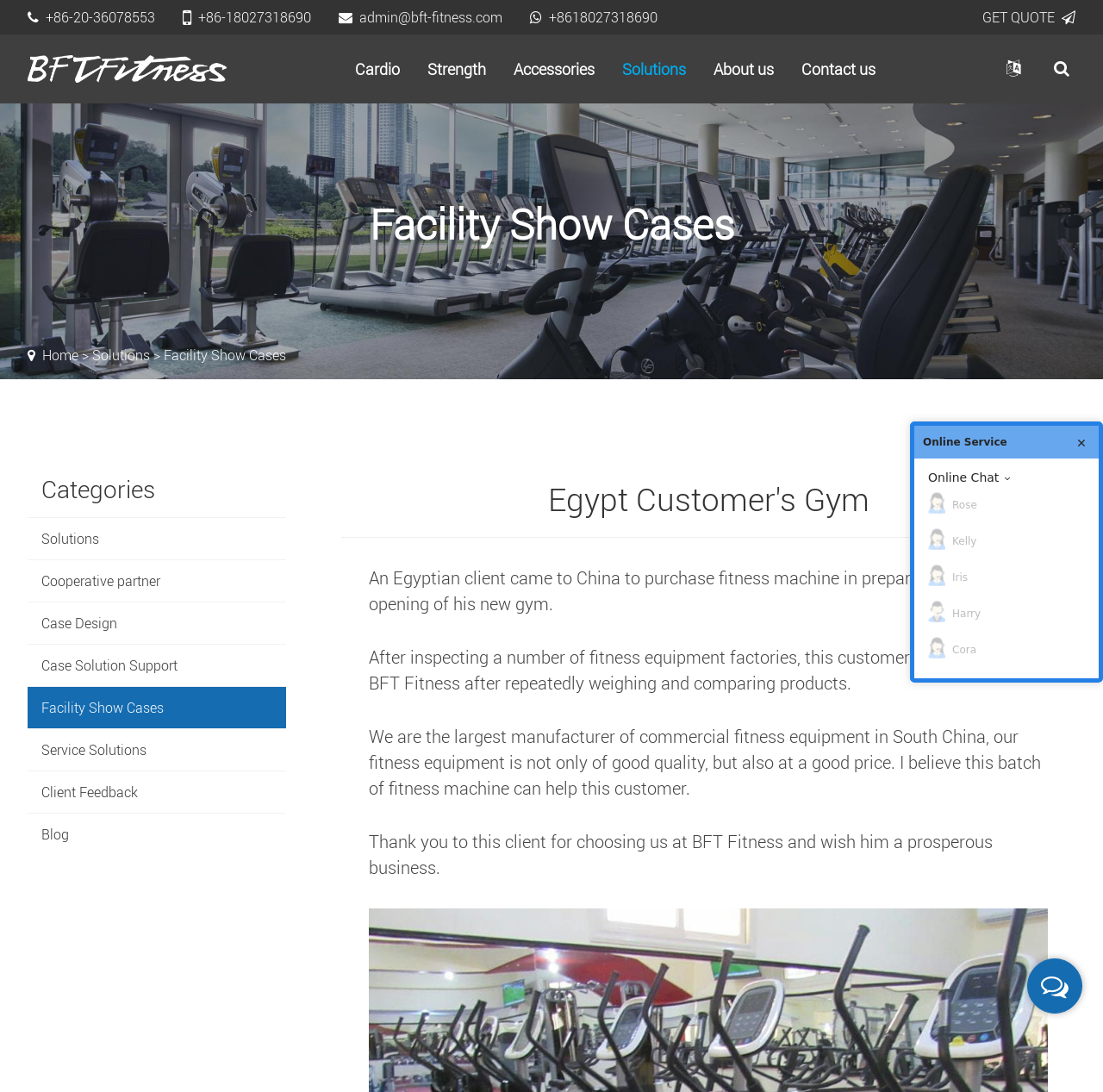Explain in detail what is displayed on the webpage.

This webpage is about BFT Fitness, a fitness equipment manufacturer, and features a customer's story about opening a new gym in Egypt. At the top, there is a navigation menu with links to different sections of the website, including "Cardio", "Strength", "Accessories", "Solutions", "About us", and "Contact us". Below the navigation menu, there are three links with phone numbers and an email address.

On the left side of the page, there is a section with headings "Facility Show Cases" and "Categories", followed by a list of links to different categories, including "Solutions", "Cooperative partner", "Case Design", and others.

The main content of the page is on the right side, where there is a heading "Egypt Customer's Gym" and a series of paragraphs telling the story of an Egyptian client who came to China to purchase fitness machines for his new gym. The text describes how the client chose BFT Fitness after inspecting several factories and comparing products.

Below the main content, there is a section with links to online service representatives, including "Rose", "Kelly", "Iris", "Harry", and "Cora". There is also a button to "GET QUOTE" and a few other buttons with icons.

At the bottom of the page, there is a button with an icon and a link to "Online Chat".